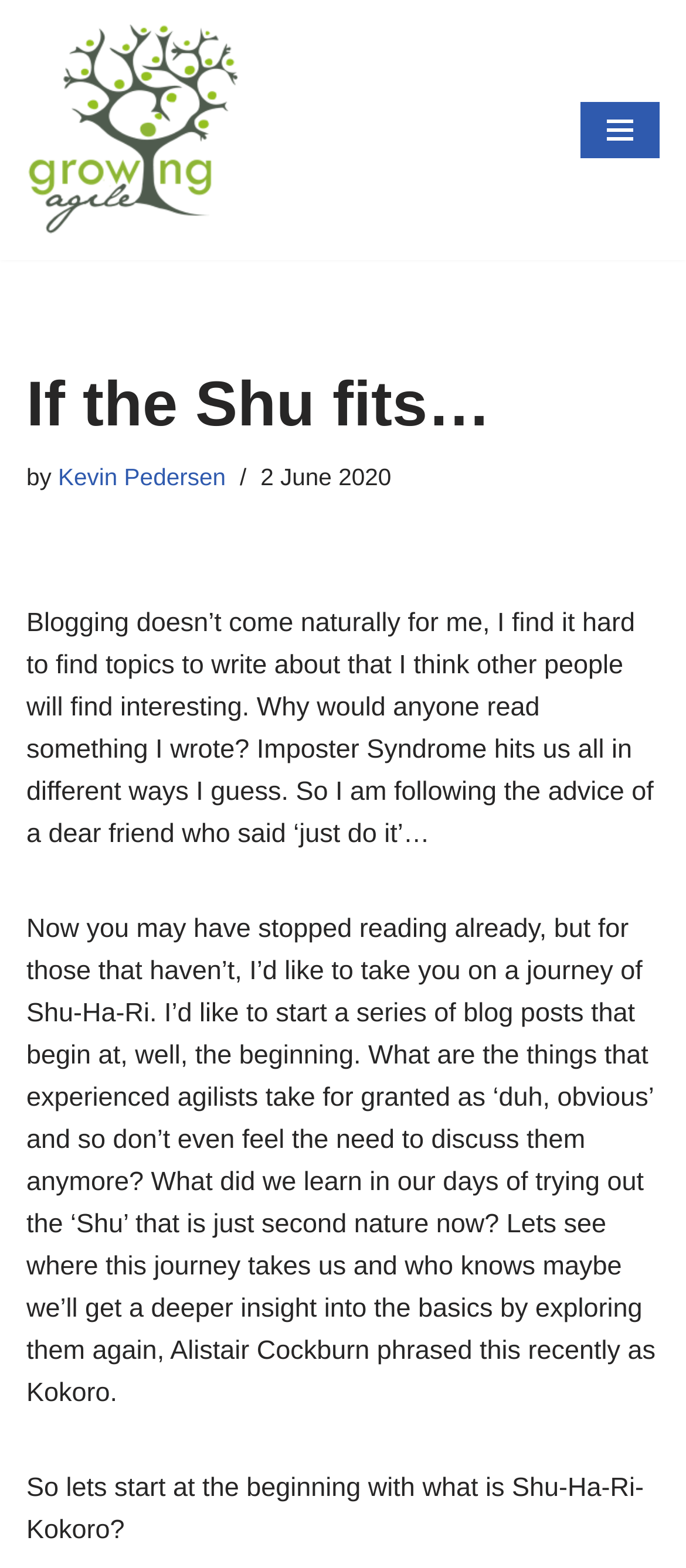What is the advice given to the author by a dear friend?
Provide a detailed answer to the question using information from the image.

The advice given to the author by a dear friend can be found in the first paragraph of the blog post. The author mentions that they are following the advice of a dear friend who said 'just do it'.